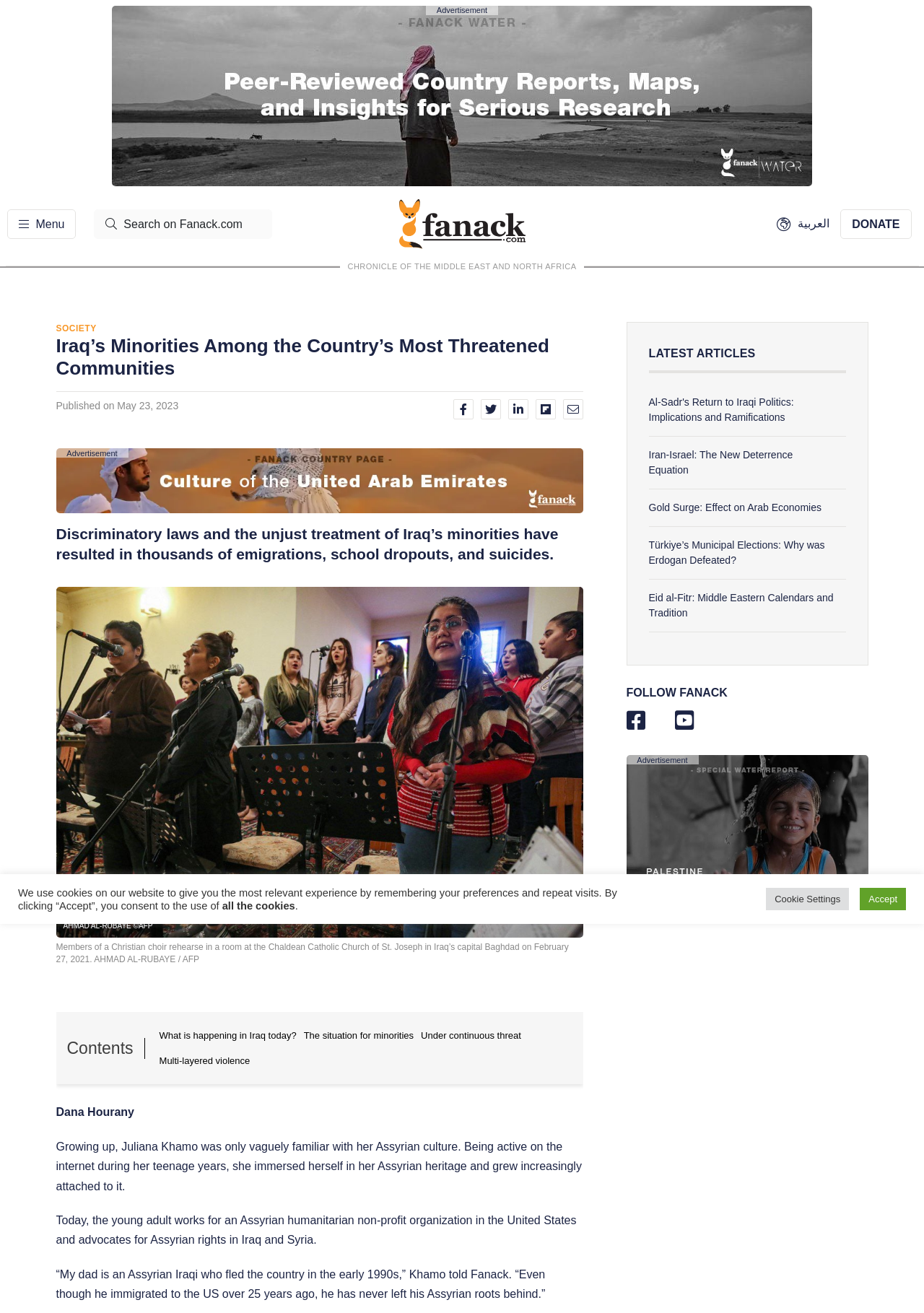Pinpoint the bounding box coordinates of the clickable area necessary to execute the following instruction: "Read the article about Al-Sadr's Return to Iraqi Politics". The coordinates should be given as four float numbers between 0 and 1, namely [left, top, right, bottom].

[0.702, 0.293, 0.915, 0.332]